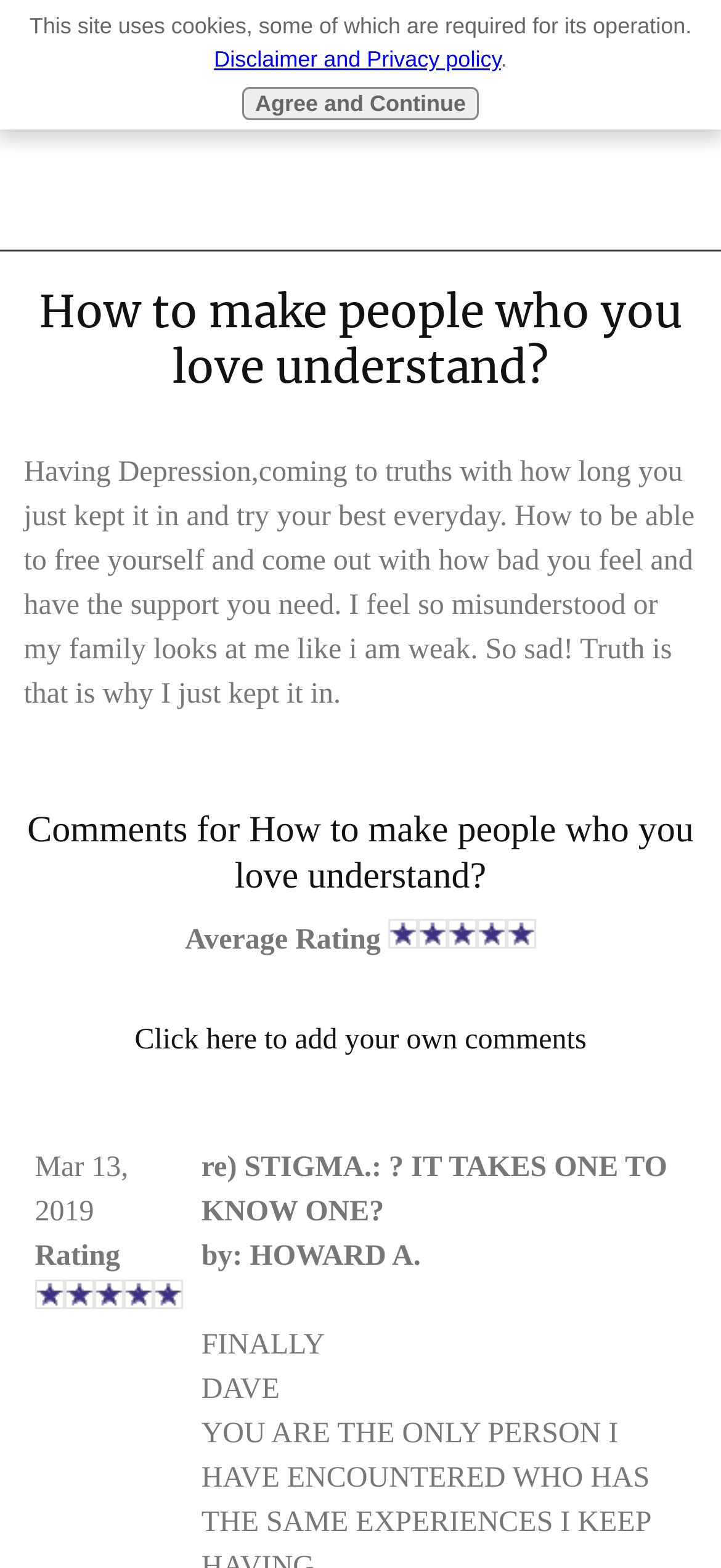Utilize the details in the image to give a detailed response to the question: What is the author's feeling towards their family's perception of them?

The static text 'I feel so misunderstood or my family looks at me like i am weak. So sad!' indicates that the author feels sad about their family's perception of them as weak.